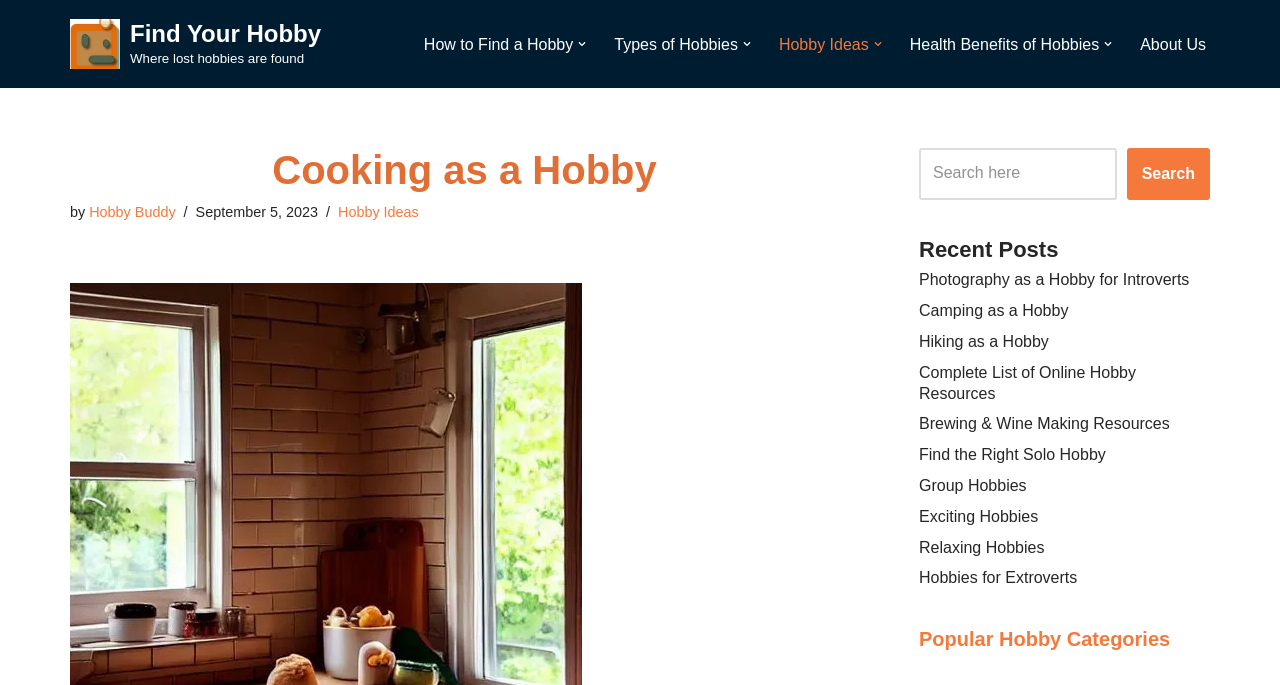Determine the bounding box coordinates of the clickable region to follow the instruction: "Read 'Photography as a Hobby for Introverts'".

[0.718, 0.396, 0.929, 0.421]